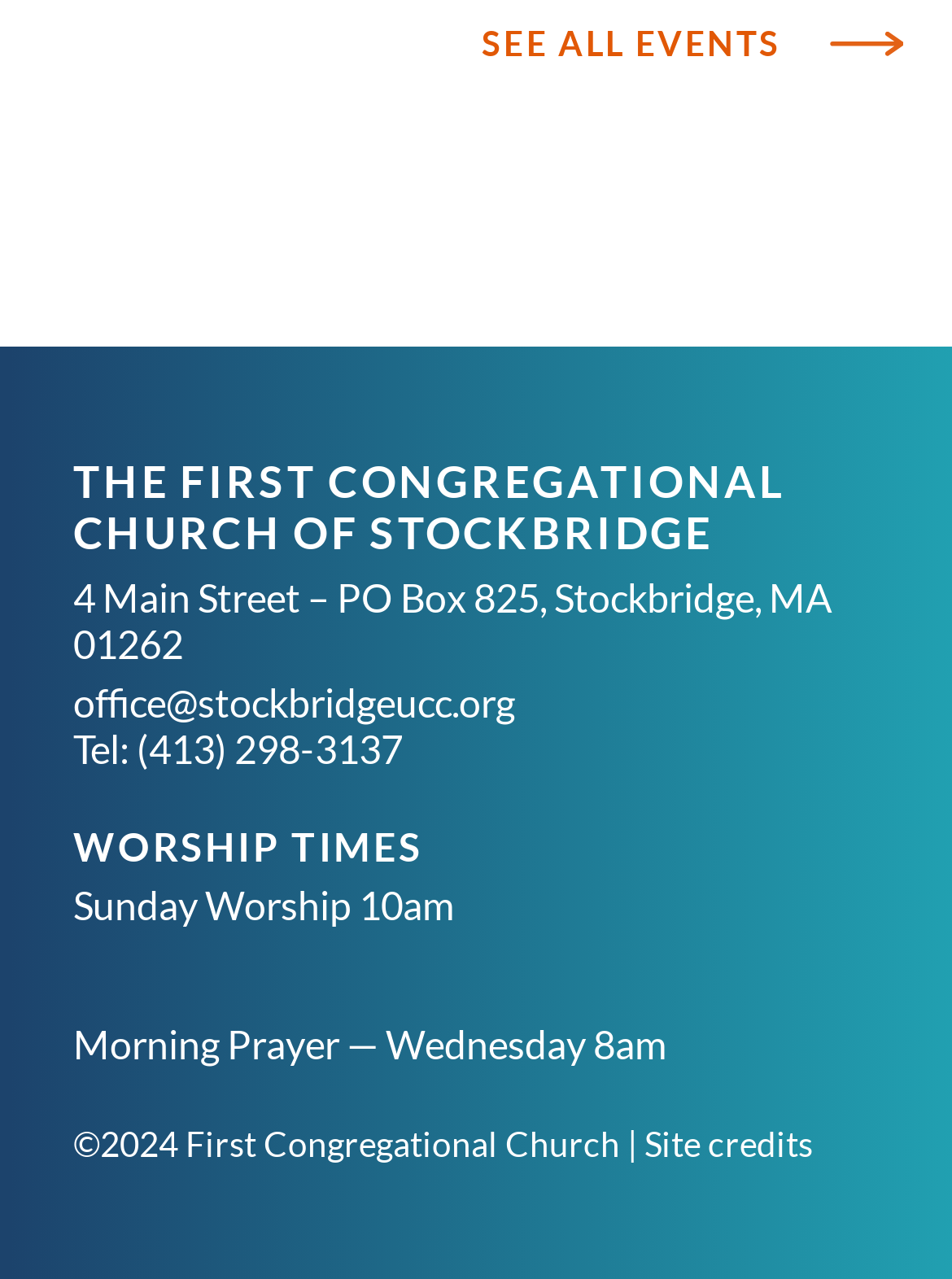What is the phone number of the First Congregational Church of Stockbridge?
Relying on the image, give a concise answer in one word or a brief phrase.

Tel: (413) 298-3137